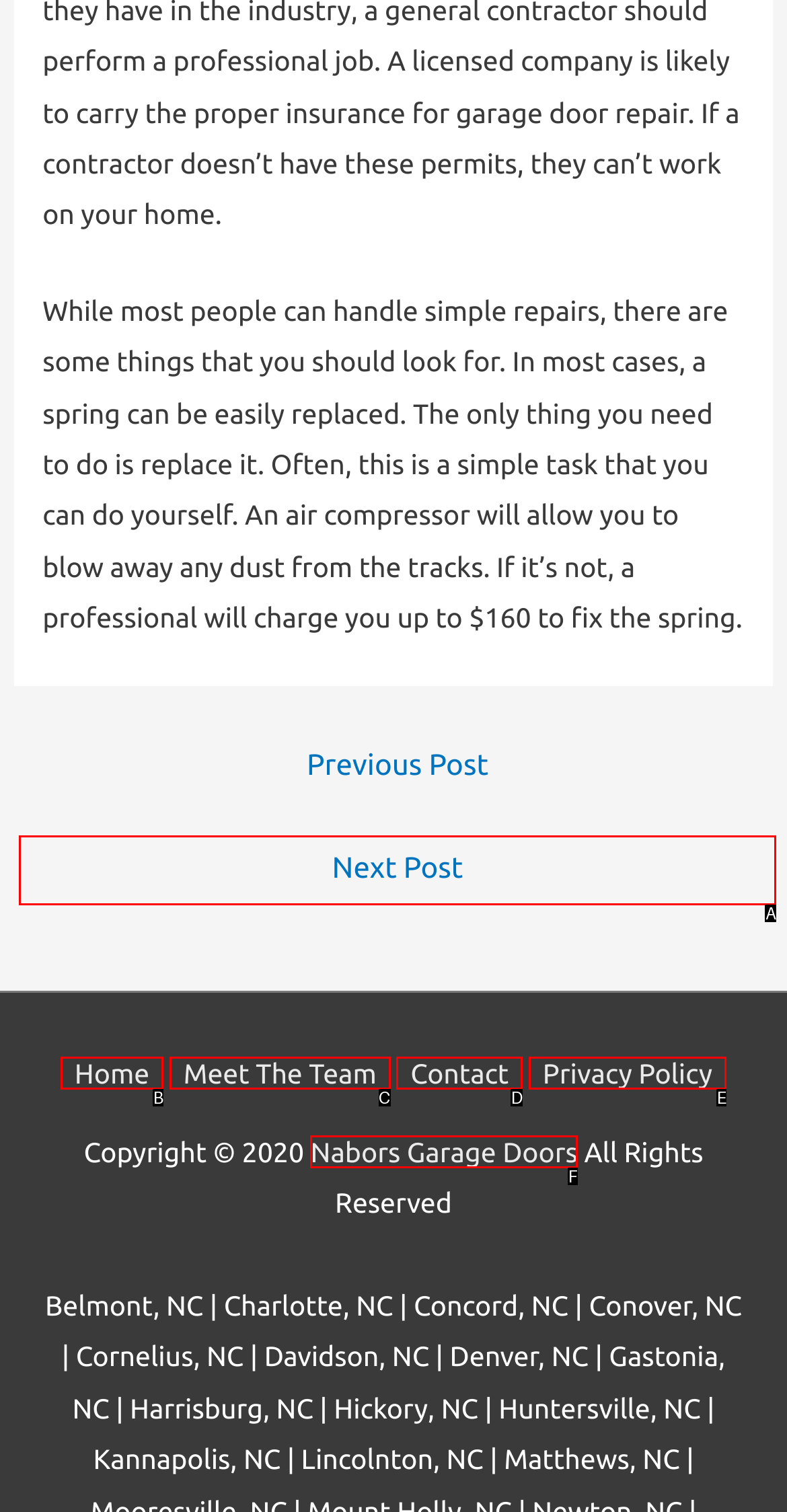Based on the description: Contact, find the HTML element that matches it. Provide your answer as the letter of the chosen option.

D